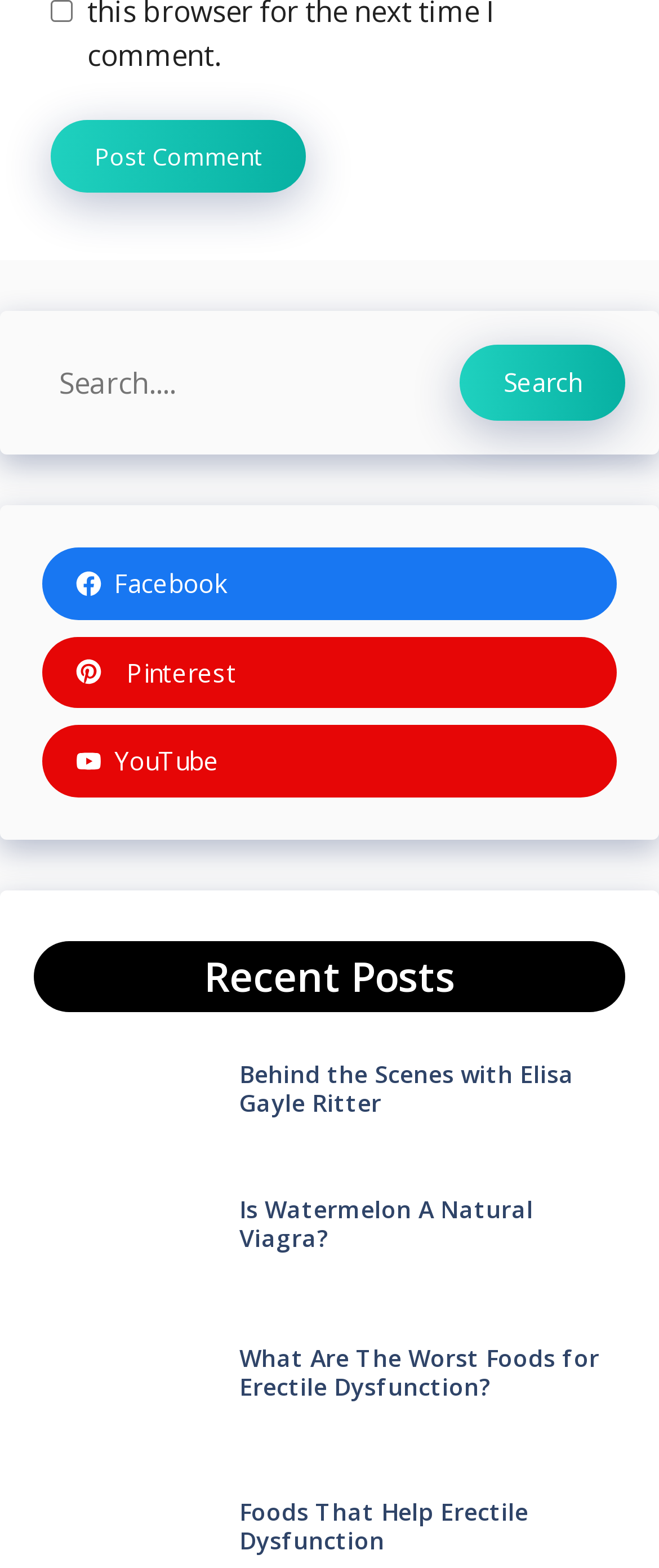Determine the bounding box coordinates of the UI element described below. Use the format (top-left x, top-left y, bottom-right x, bottom-right y) with floating point numbers between 0 and 1: Is Watermelon A Natural Viagra?

[0.363, 0.761, 0.809, 0.8]